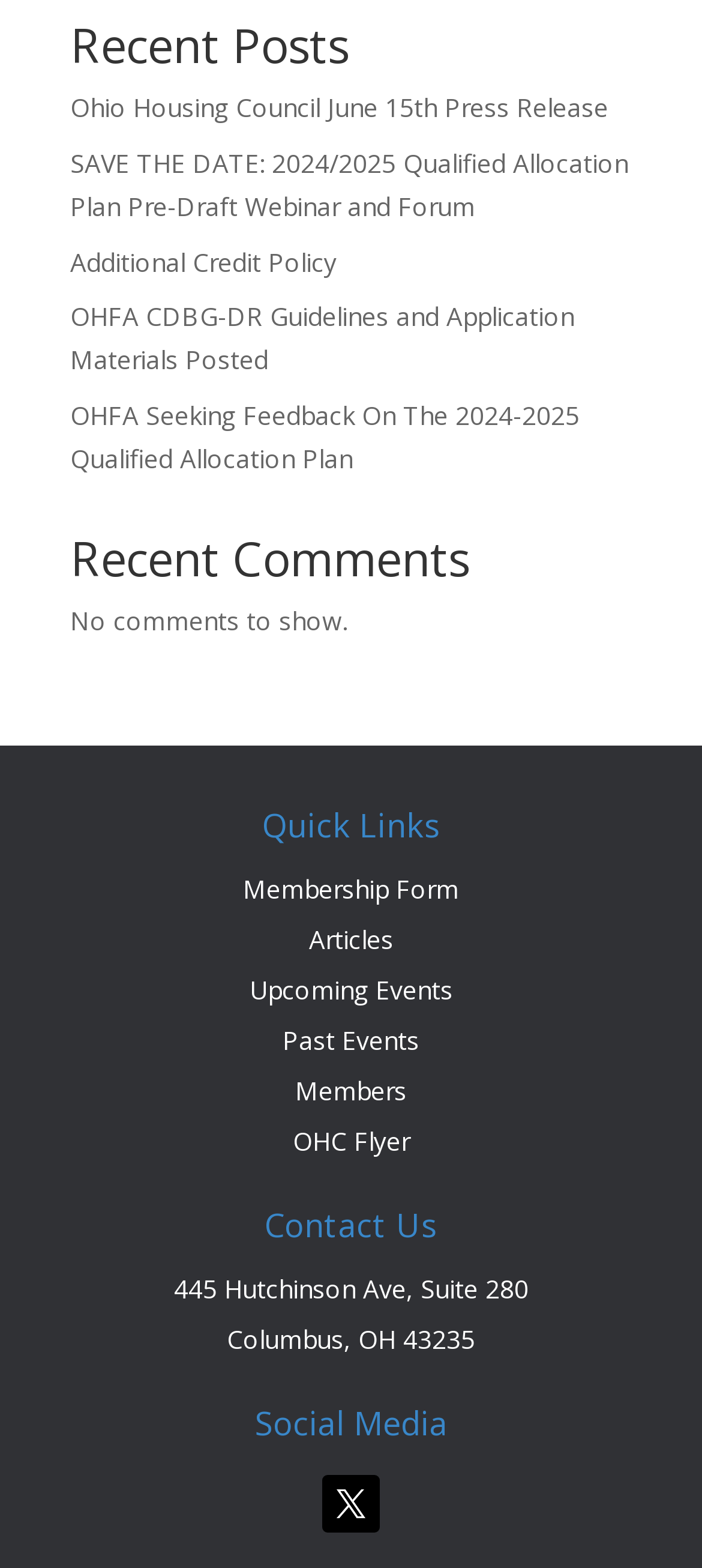Provide a one-word or brief phrase answer to the question:
What is the title of the first section?

Recent Posts